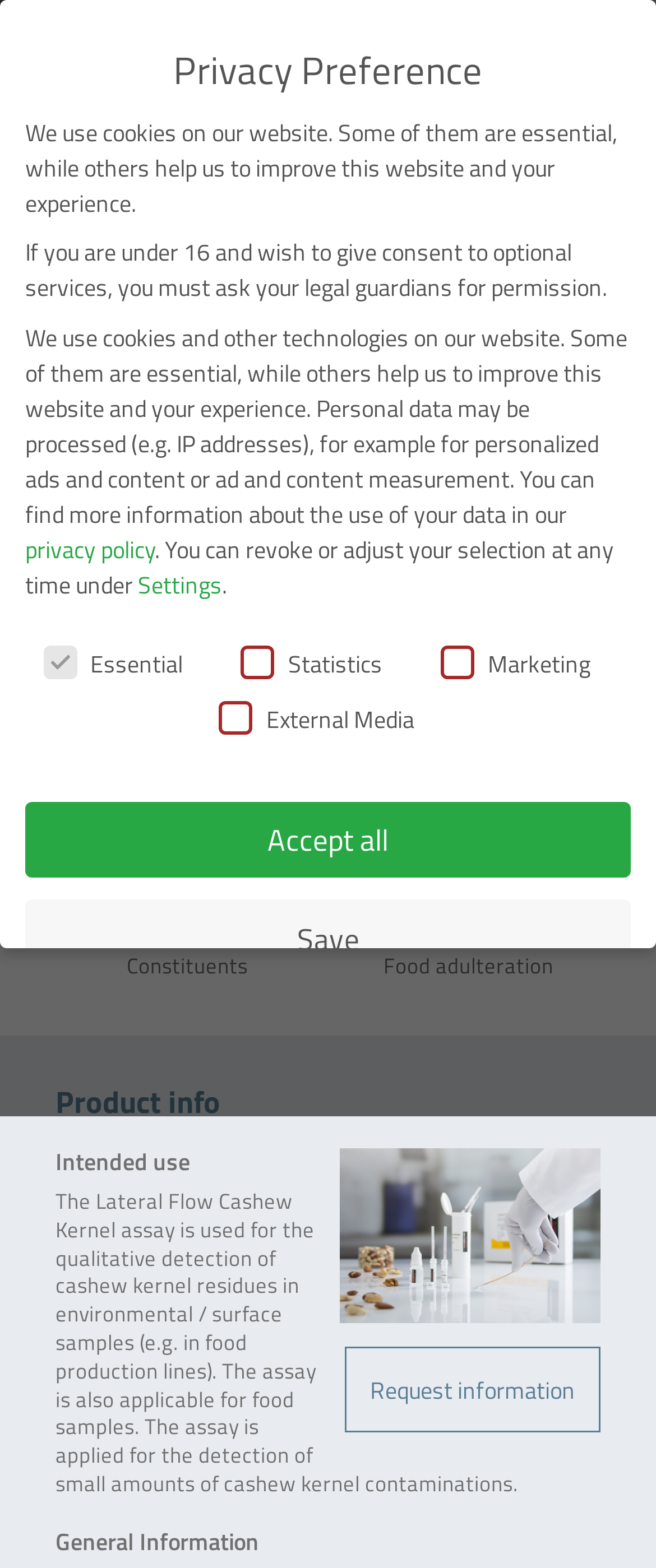Identify the bounding box coordinates of the region that should be clicked to execute the following instruction: "Request information about the product".

[0.526, 0.858, 0.916, 0.913]